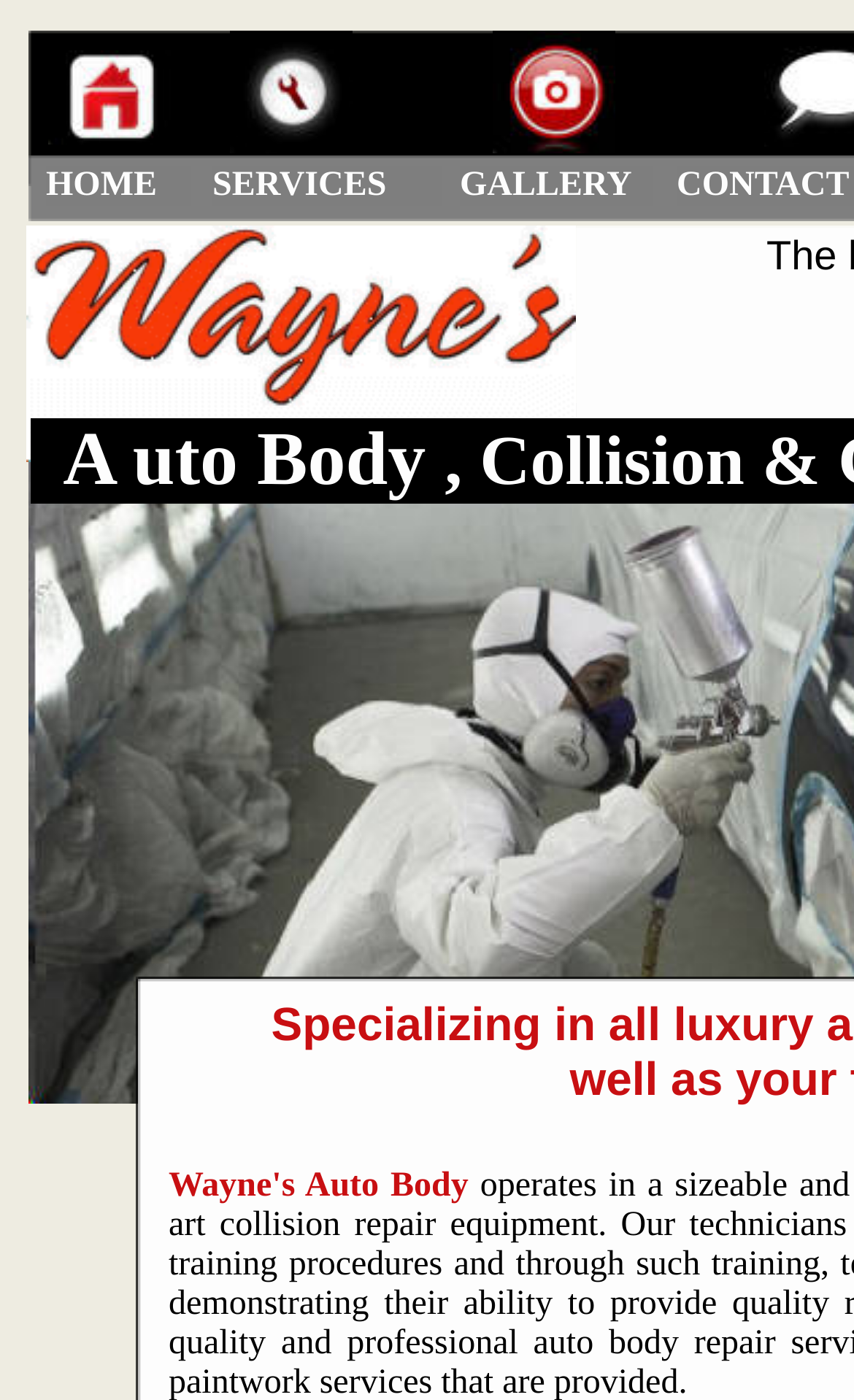Describe all visible elements and their arrangement on the webpage.

The webpage is about Wayne's Auto Body, an auto body repair service located in Milford, CT. At the top of the page, there is a header section with three main tabs: "What We Do", "Our Work", and the company name "Wayne's Auto Body". 

Below the header, there is a section with three columns of text. The left column has a single character "A" followed by "uto Body", which appears to be a partial company name. The middle column has the word "SERVICES" and the right column has the word "GALLERY". 

Above these columns, there are three links, likely navigation links, positioned horizontally across the page. The first link is to the left, the second is in the middle, and the third is to the right. 

The page also has a small non-descriptive text element "\xa0" at the top-left corner, which may be a spacer or an empty element.